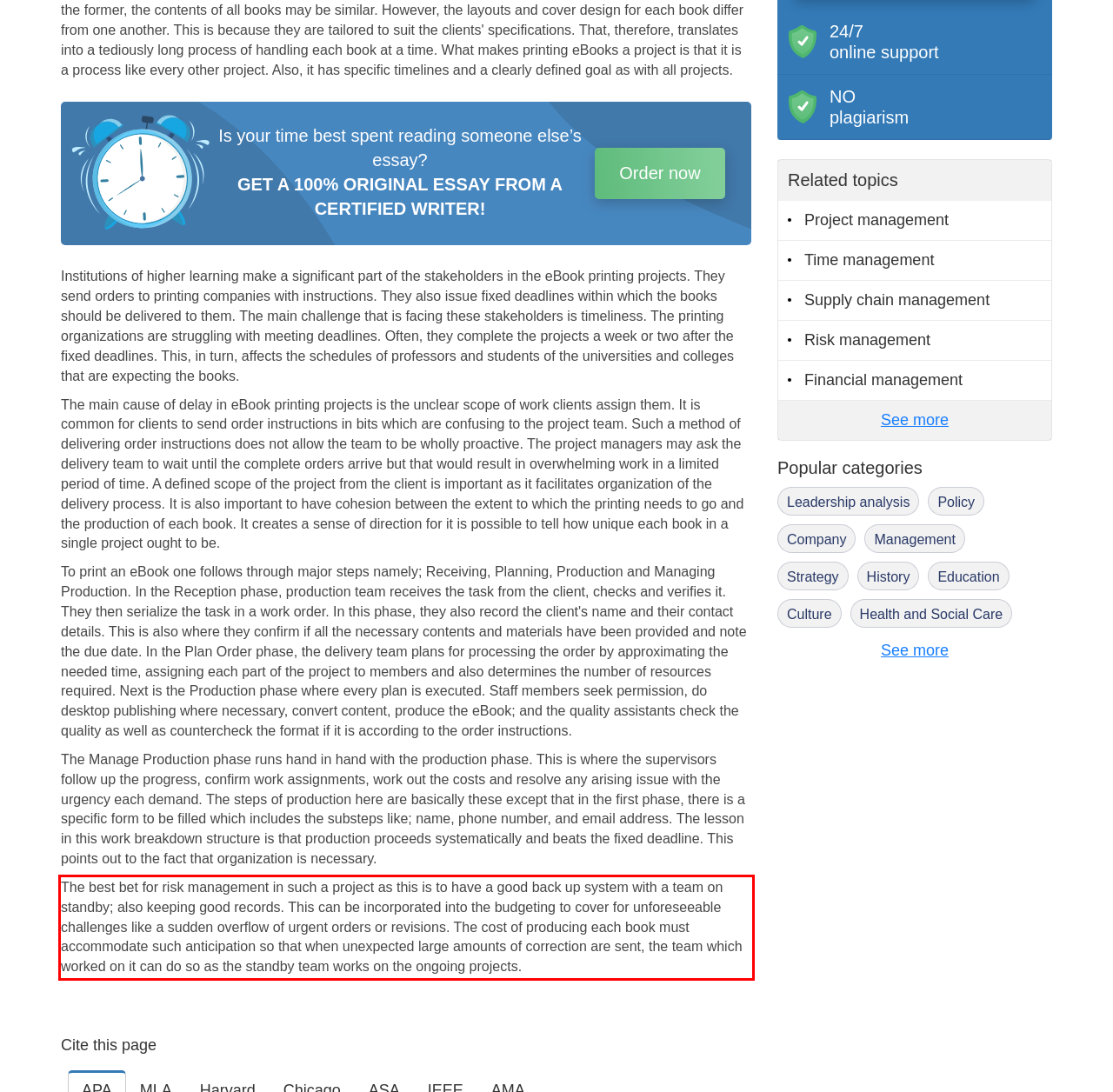Using the provided webpage screenshot, recognize the text content in the area marked by the red bounding box.

The best bet for risk management in such a project as this is to have a good back up system with a team on standby; also keeping good records. This can be incorporated into the budgeting to cover for unforeseeable challenges like a sudden overflow of urgent orders or revisions. The cost of producing each book must accommodate such anticipation so that when unexpected large amounts of correction are sent, the team which worked on it can do so as the standby team works on the ongoing projects.